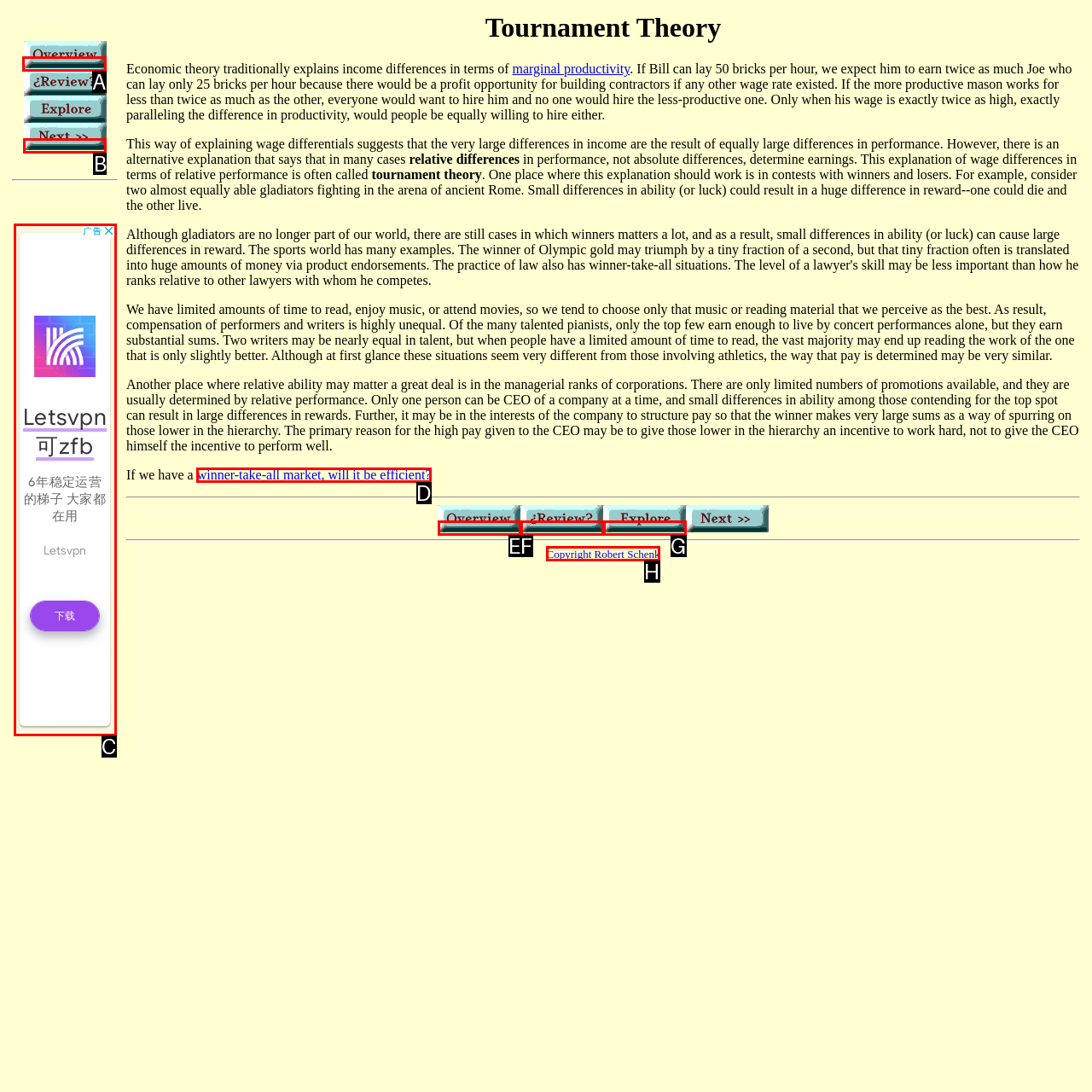Tell me which one HTML element I should click to complete the following task: Click on 'Back to Overview' Answer with the option's letter from the given choices directly.

A